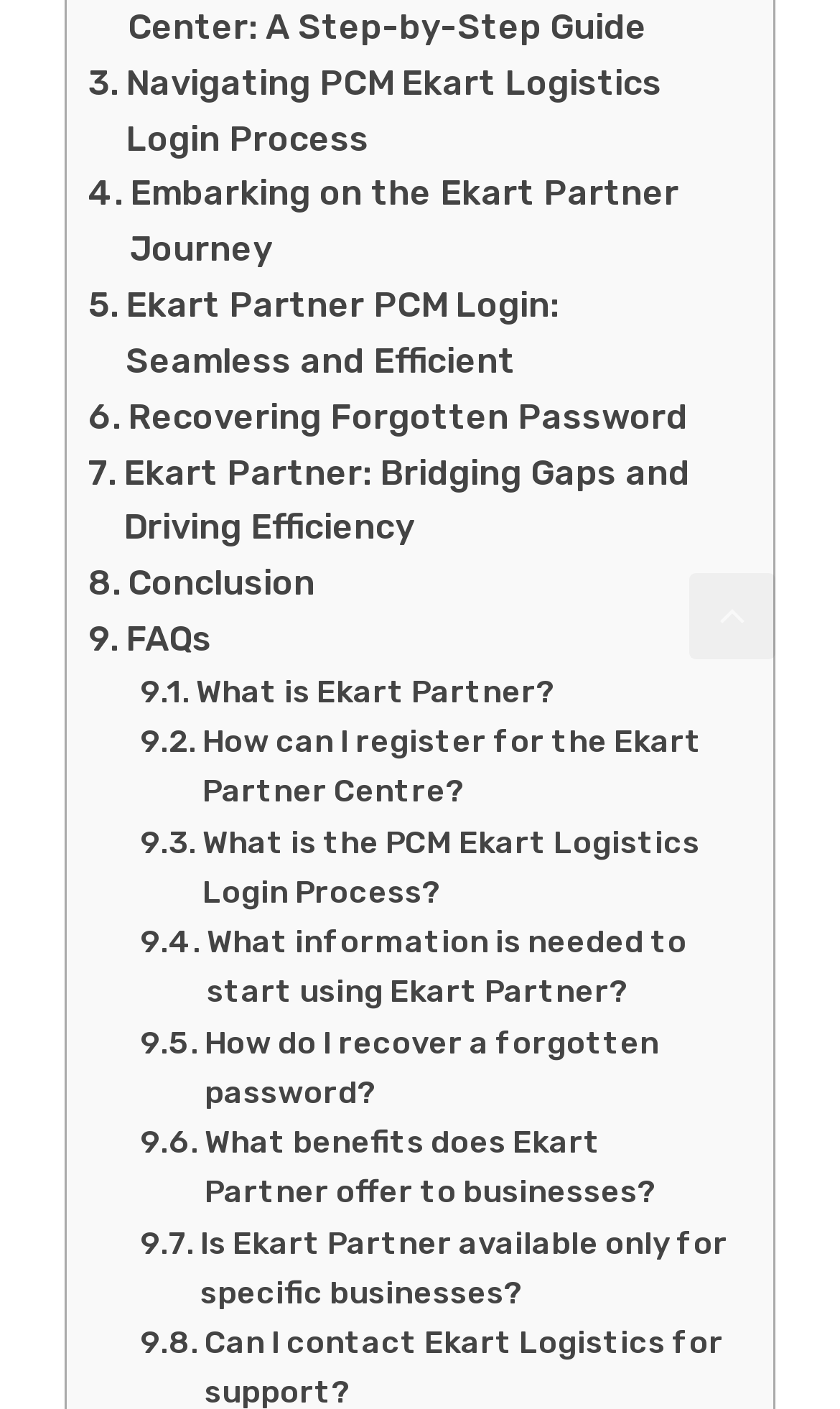Please mark the bounding box coordinates of the area that should be clicked to carry out the instruction: "Learn about Ekart Partner PCM Login Process".

[0.105, 0.039, 0.869, 0.118]